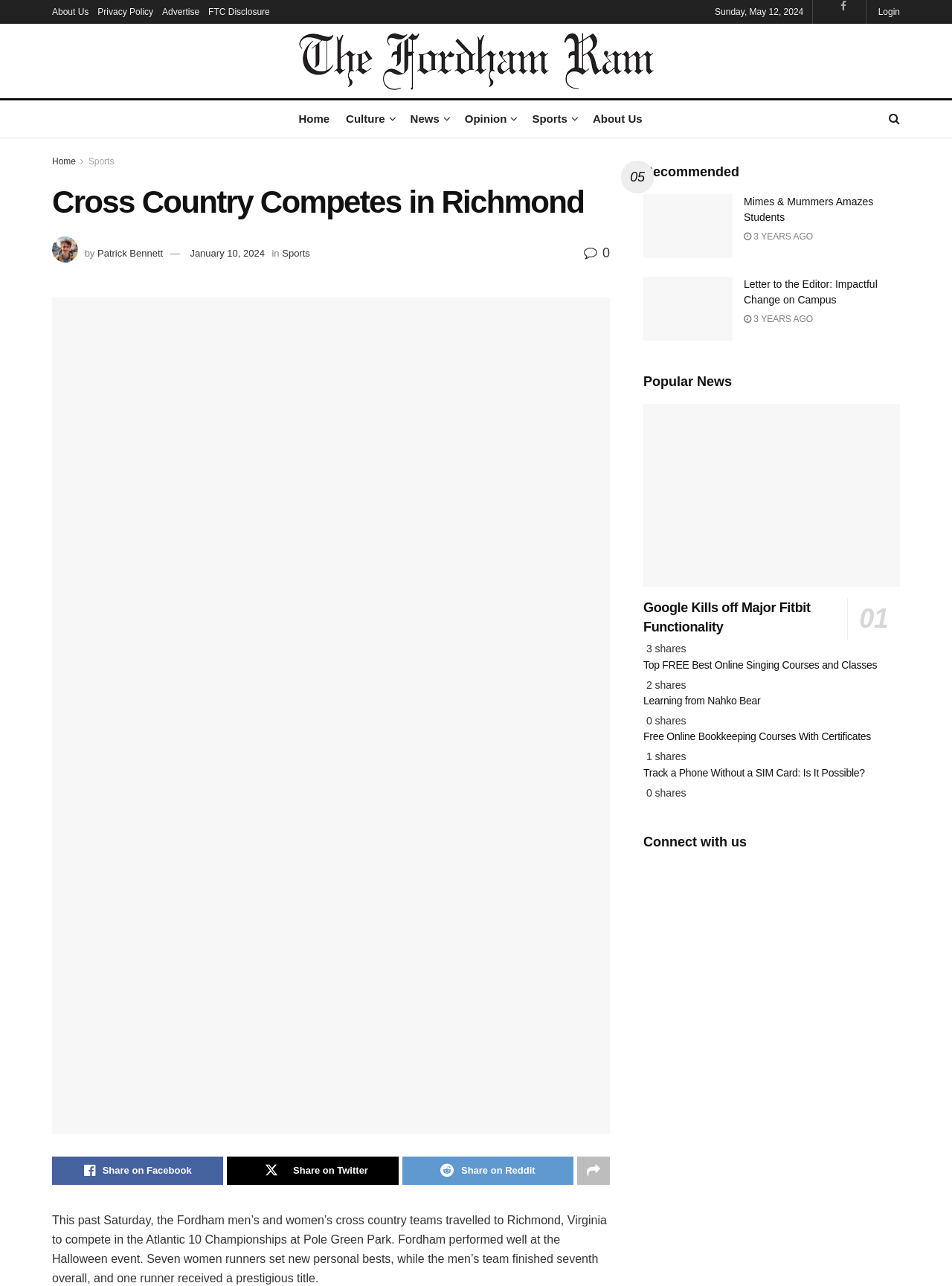Provide the bounding box for the UI element matching this description: "Privacy Policy".

[0.103, 0.0, 0.161, 0.019]